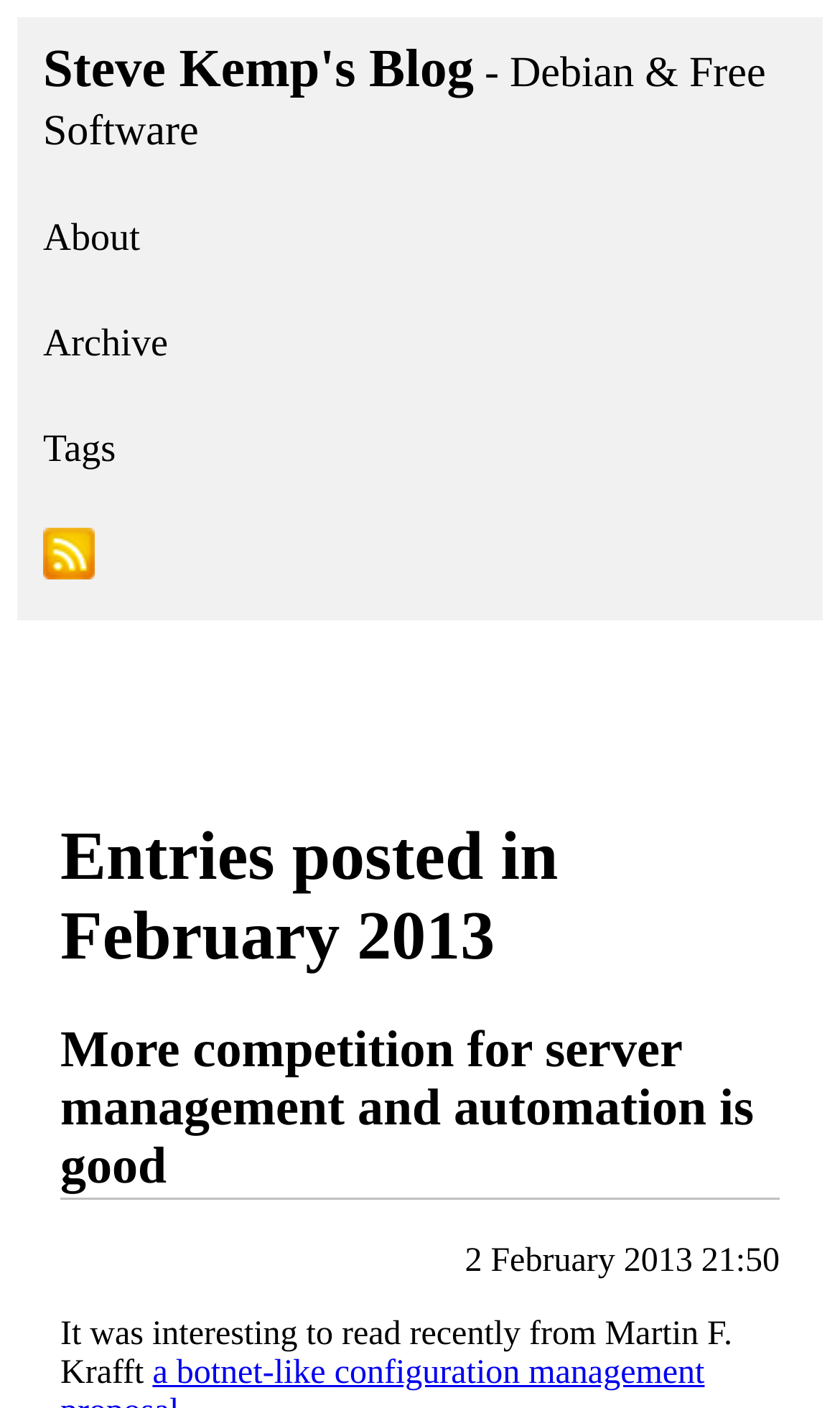Please identify the webpage's heading and generate its text content.

Entries posted in February 2013